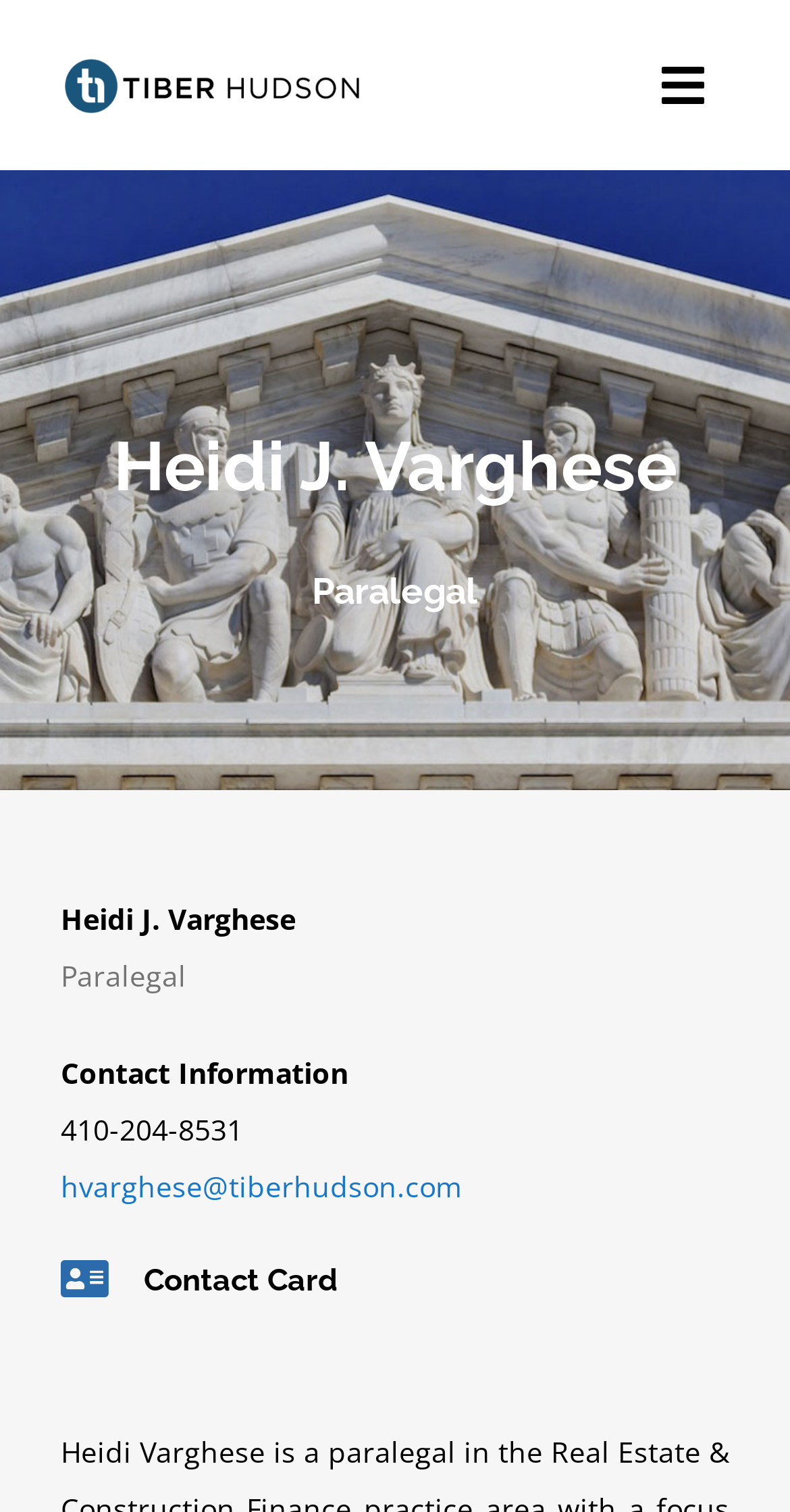Please identify the bounding box coordinates of the element's region that needs to be clicked to fulfill the following instruction: "Click the Tiber Hudson Law Firm logo". The bounding box coordinates should consist of four float numbers between 0 and 1, i.e., [left, top, right, bottom].

[0.077, 0.038, 0.464, 0.076]